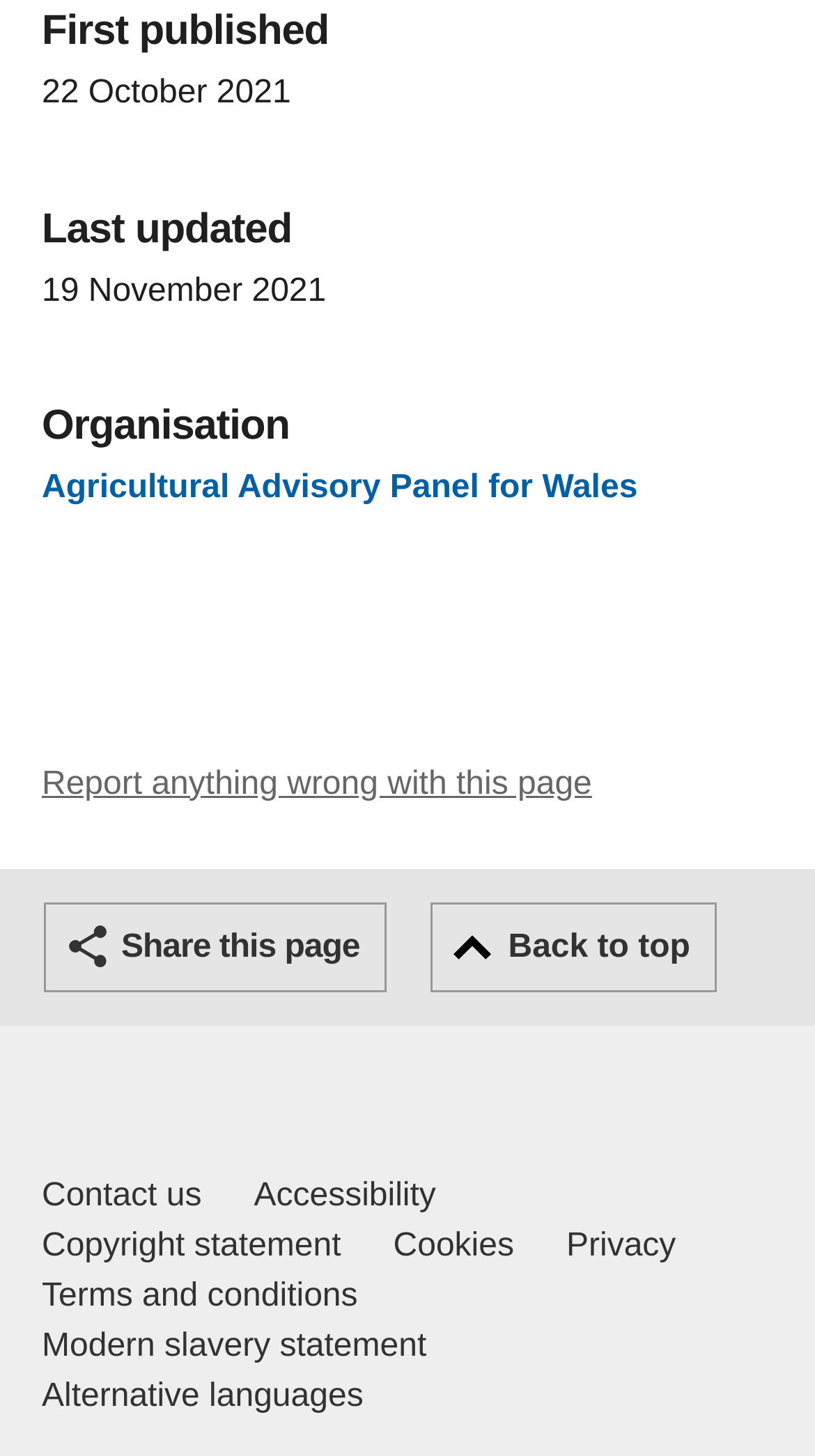From the webpage screenshot, predict the bounding box of the UI element that matches this description: "Privacy".

[0.695, 0.84, 0.829, 0.874]